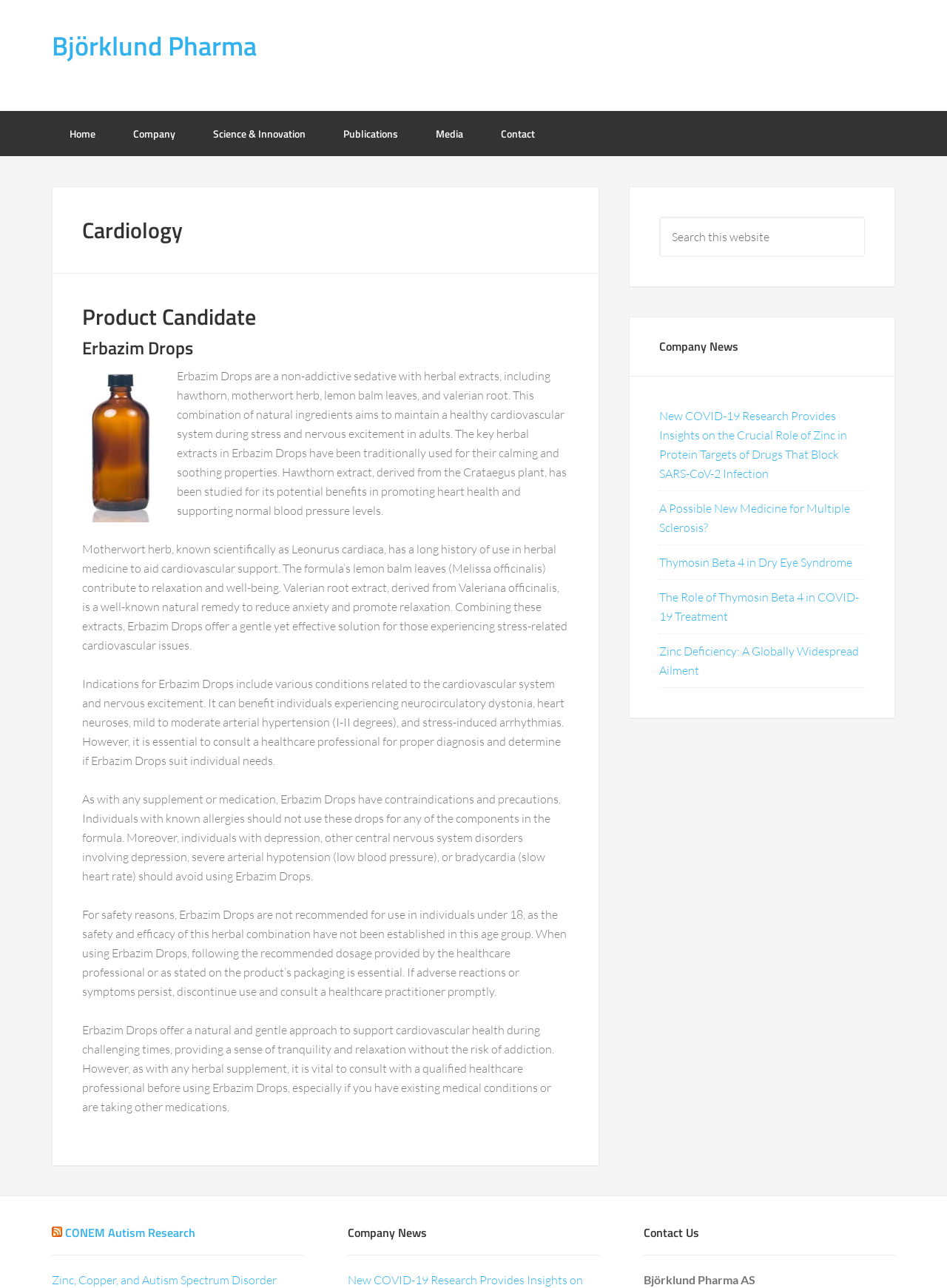Locate the bounding box coordinates of the clickable region to complete the following instruction: "Learn about 'Erbazim Drops'."

[0.087, 0.262, 0.601, 0.278]